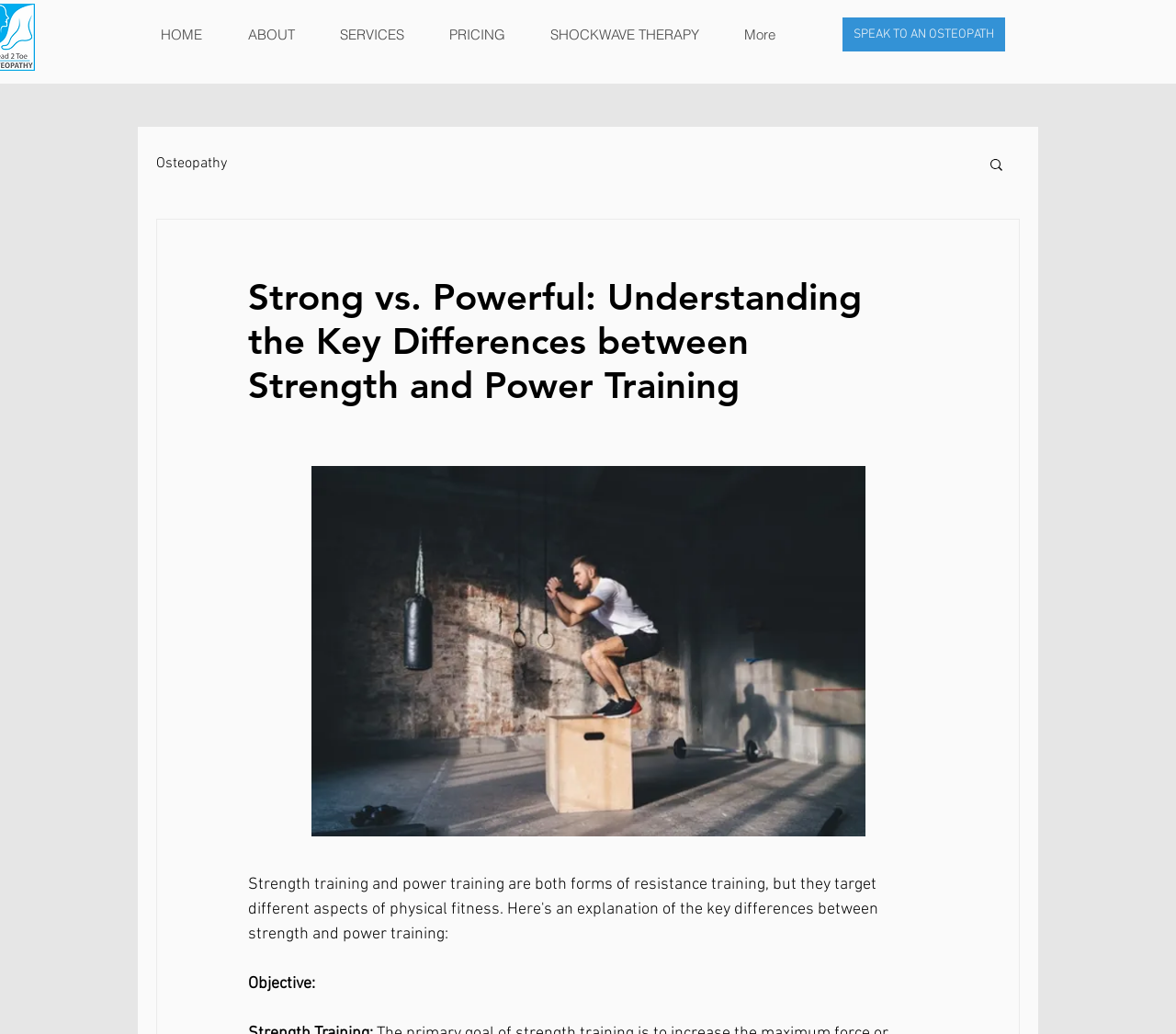What is the purpose of the 'Search' button?
Based on the image, answer the question with as much detail as possible.

The 'Search' button is located in the blog section of the webpage, and it is likely that its purpose is to allow users to search for specific topics or articles within the blog.